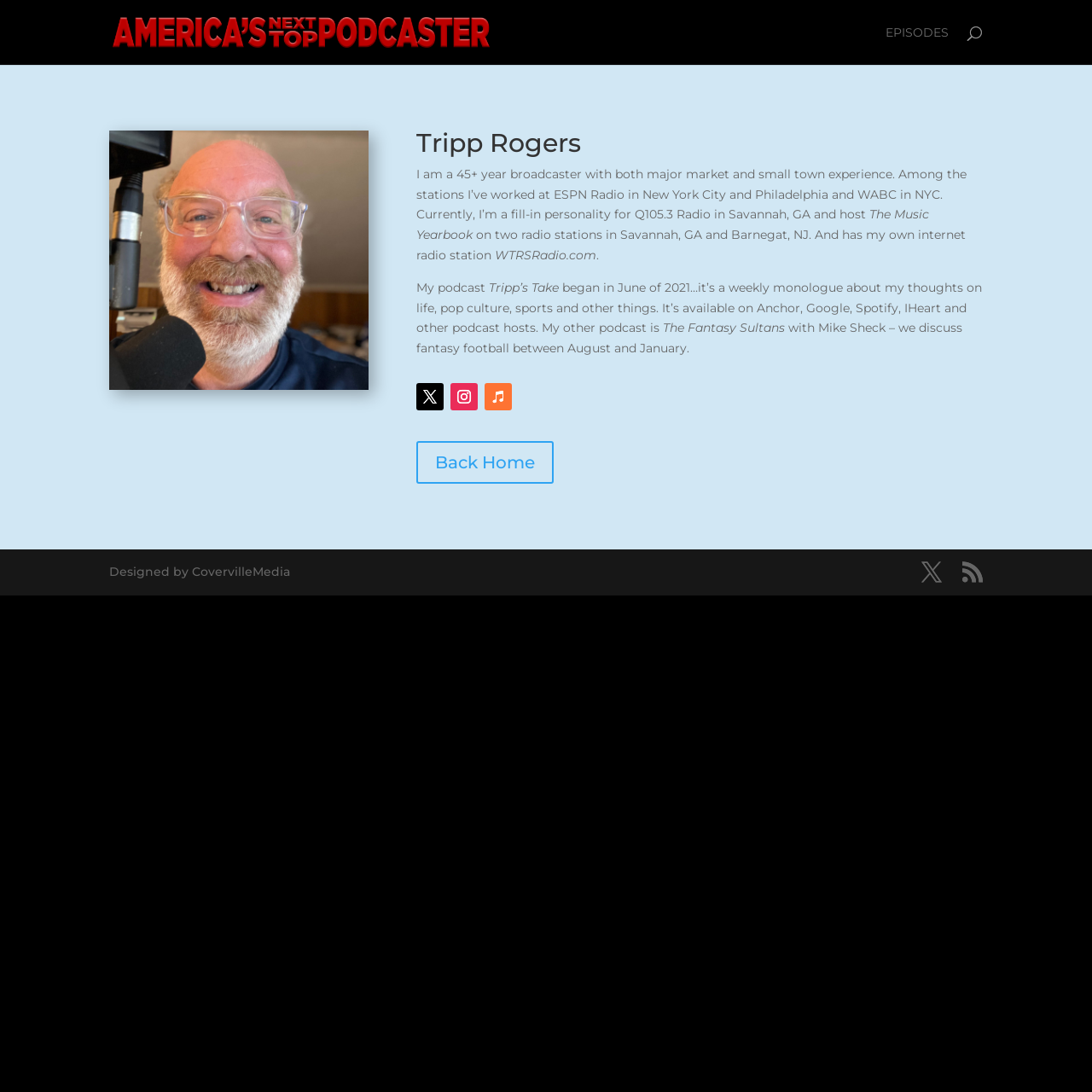Describe all the significant parts and information present on the webpage.

This webpage is about Tripp Rogers, a 45+ year broadcaster with extensive experience in major markets and small towns. At the top of the page, there is a link to "America's Next Top Podcaster" accompanied by an image with the same title. On the right side of the page, there is a link to "EPISODES".

Below the top section, there is a search bar that spans almost the entire width of the page. Underneath the search bar, there is an article section that takes up most of the page's real estate. Within this section, there is a large image on the left side, followed by a heading that reads "Tripp Rogers". 

To the right of the heading, there is a block of text that describes Tripp Rogers' broadcasting experience, including his work at ESPN Radio in New York City and Philadelphia, and WABC in NYC. Below this text, there are several lines of text that mention his current work as a fill-in personality for Q105.3 Radio in Savannah, GA, and his own internet radio station, WTRSRadio.com.

Further down, there are mentions of his two podcasts, "Tripp's Take" and "The Fantasy Sultans", along with descriptions of what each podcast is about. There are also several social media links, represented by icons, scattered throughout this section.

At the very bottom of the page, there is a section with a link to "Back Home 5" and a copyright notice that reads "Designed by CovervilleMedia". On the right side of this section, there are two more social media links.